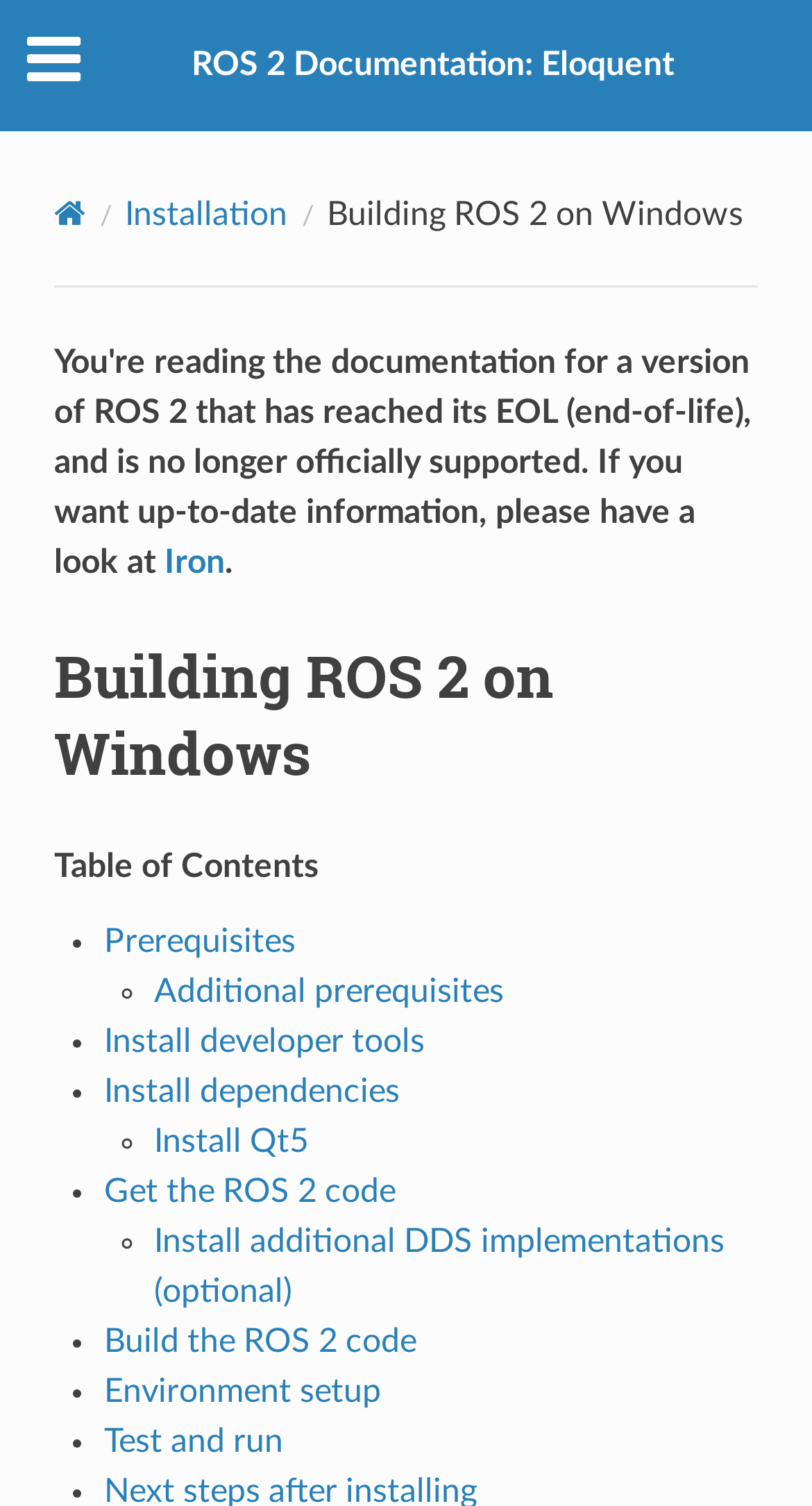Identify the bounding box coordinates of the area that should be clicked in order to complete the given instruction: "view Prerequisites". The bounding box coordinates should be four float numbers between 0 and 1, i.e., [left, top, right, bottom].

[0.128, 0.614, 0.364, 0.636]